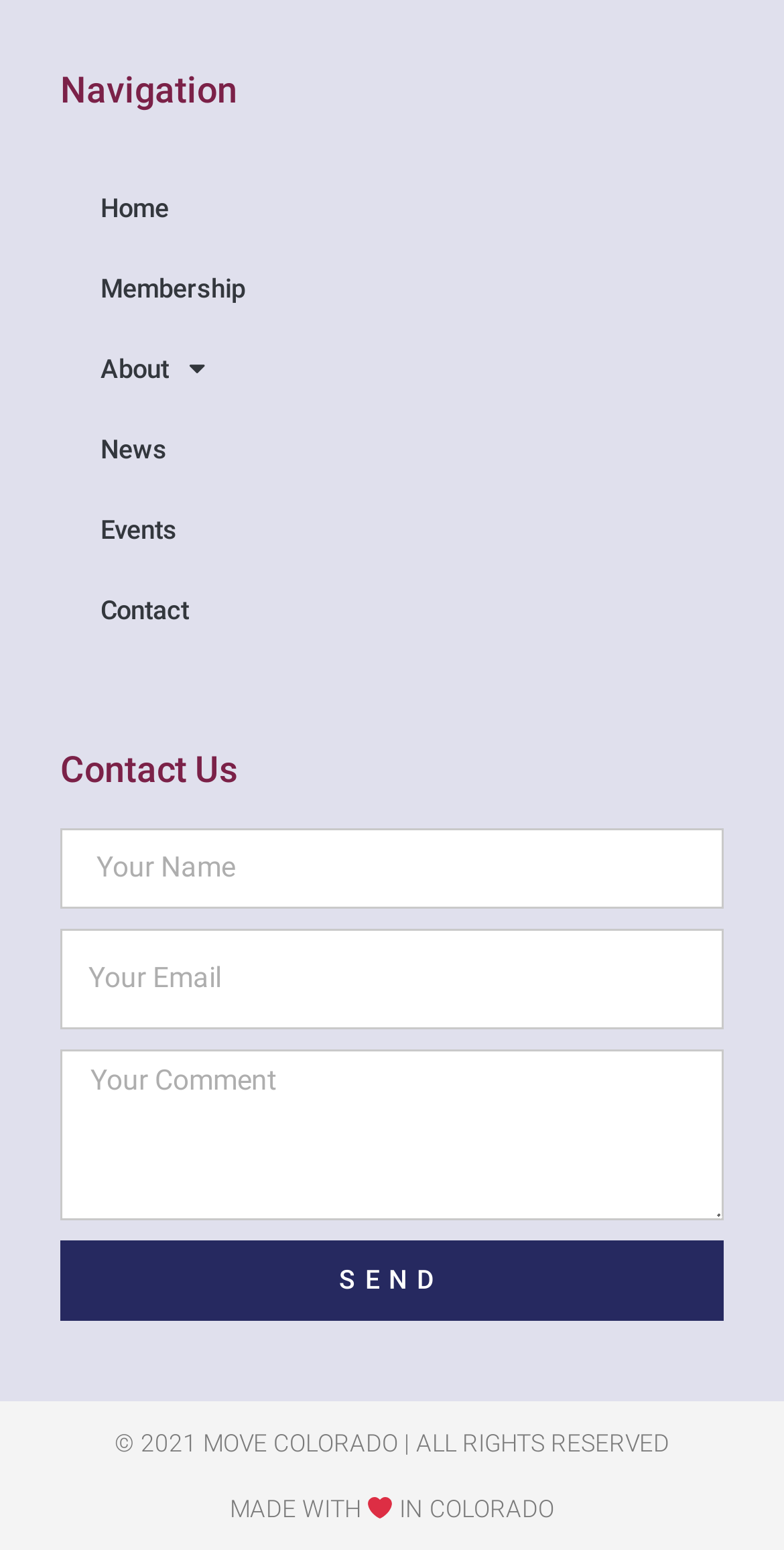Determine the bounding box coordinates of the area to click in order to meet this instruction: "Enter your name".

[0.077, 0.534, 0.923, 0.586]